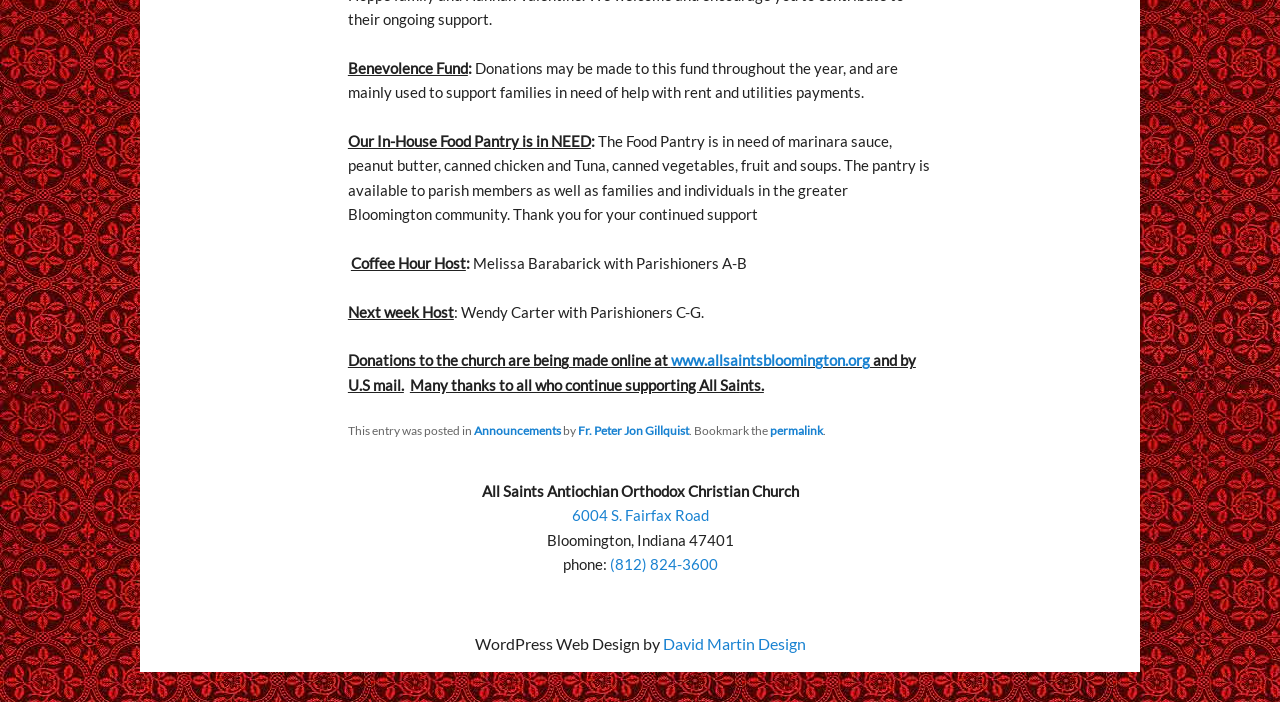Answer the question in a single word or phrase:
What is needed in the Food Pantry?

Marinara sauce, peanut butter, etc.